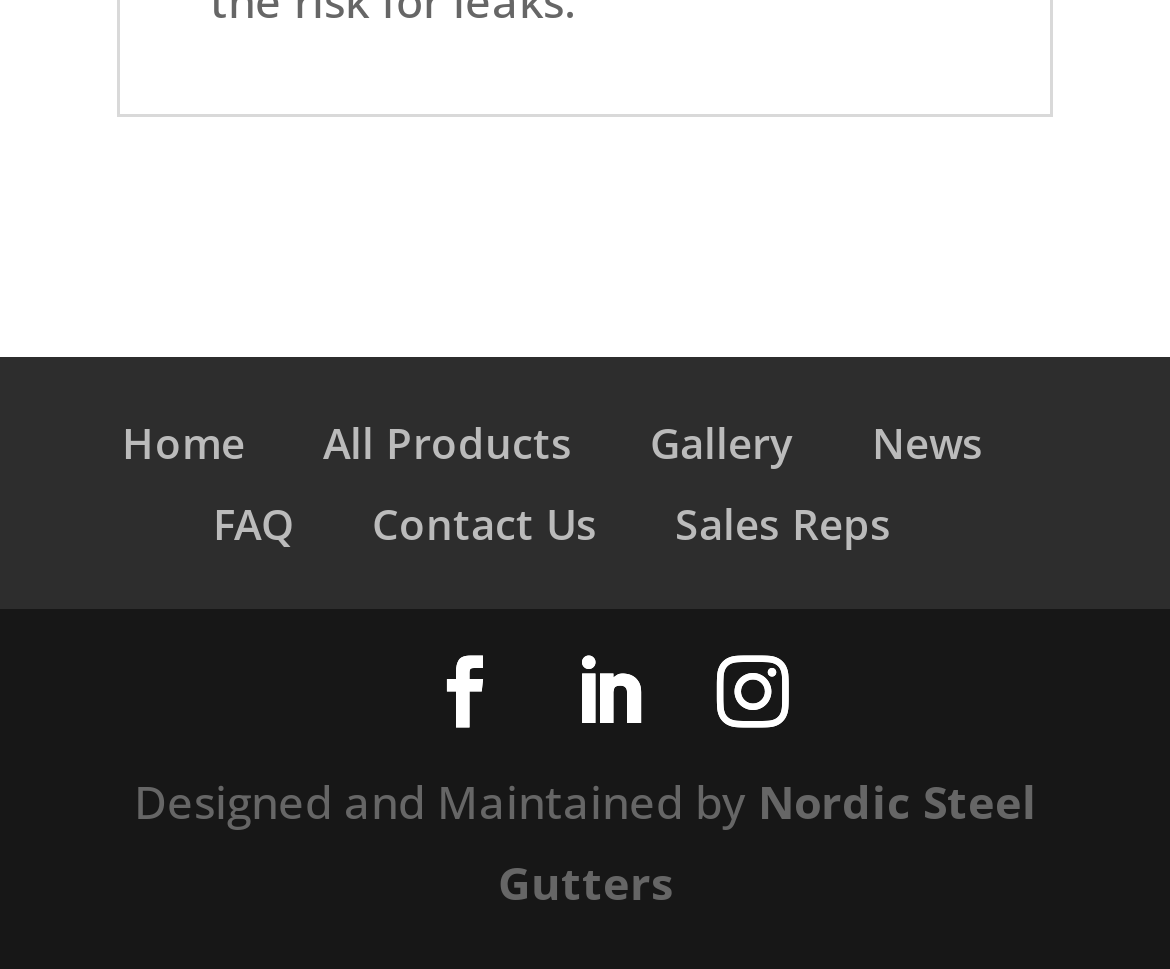What is the first menu item?
Look at the screenshot and give a one-word or phrase answer.

Home